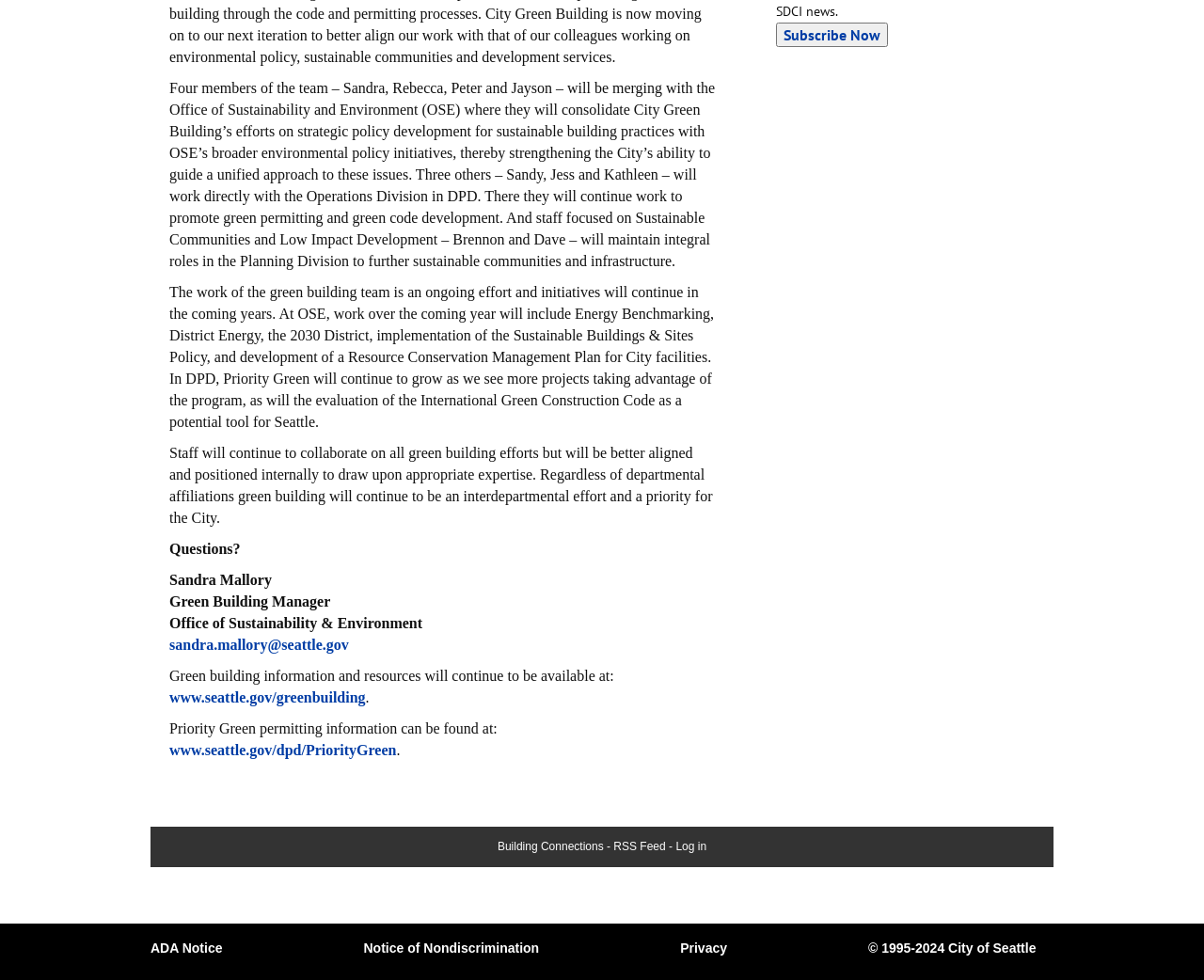Find the bounding box coordinates for the UI element that matches this description: "Notice of Nondiscrimination".

[0.302, 0.96, 0.448, 0.975]